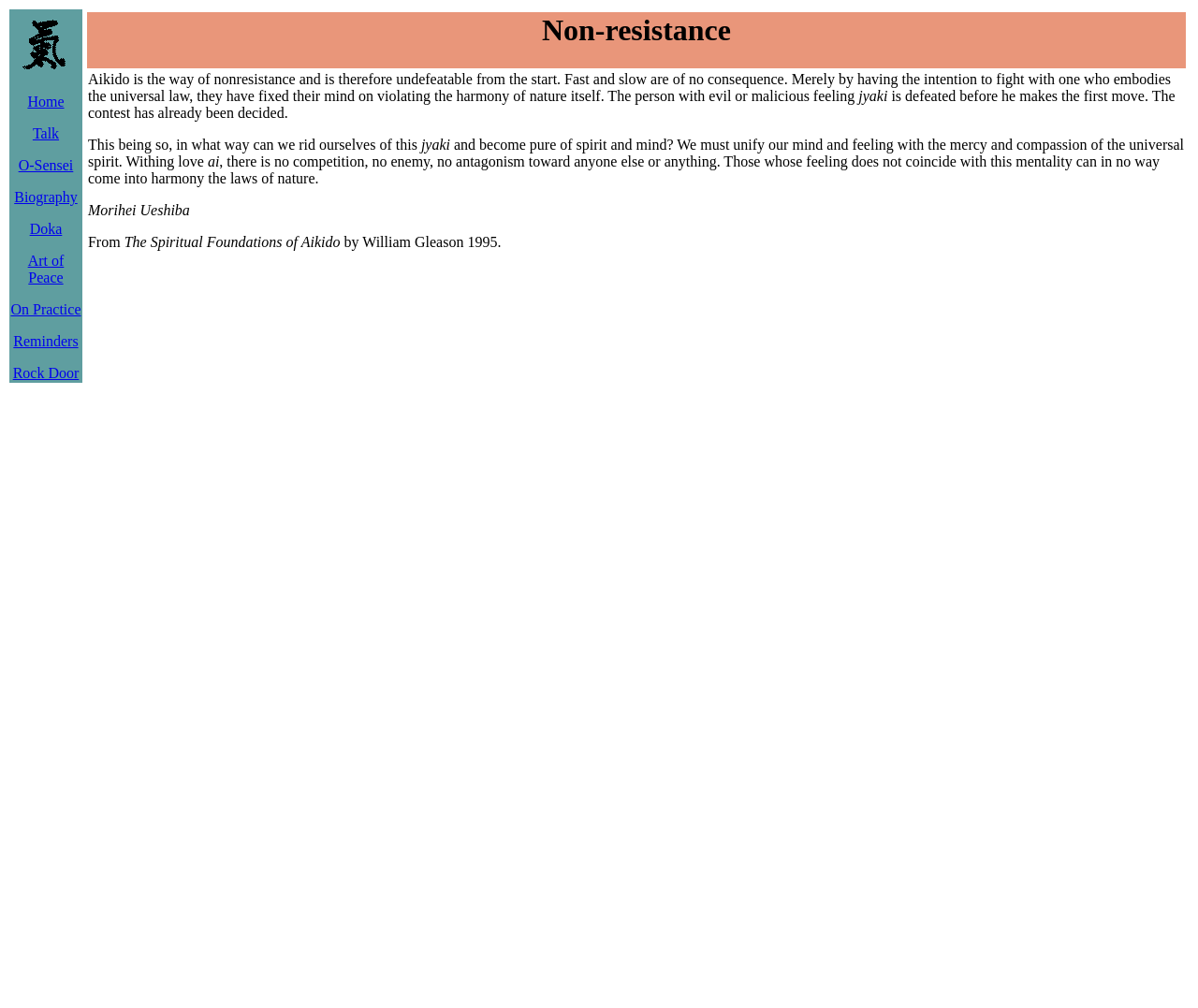Give a detailed explanation of the elements present on the webpage.

The webpage is about the concept of "Non-resistance" in Aikido. At the top, there is a table with a row containing a grid cell that holds an image of "aiki" and several links to related topics, including "Home", "Talk", "O-Sensei", "Biography", "Doka", "Art of Peace", "On Practice", "Reminders", and "Rock Door". These links are aligned horizontally and take up about a third of the page width.

Below this table, there is another table with two rows. The first row contains a grid cell with a heading that reads "Non-resistance". The second row contains a grid cell with a long paragraph of text that discusses the concept of non-resistance in Aikido, quoting Morihei Ueshiba. This paragraph takes up most of the page's content area.

The overall layout is organized, with clear headings and concise text. The image of "aiki" is positioned at the top-left corner, while the links are arranged horizontally below it. The main content area is dominated by the paragraph of text, which is divided into two rows.